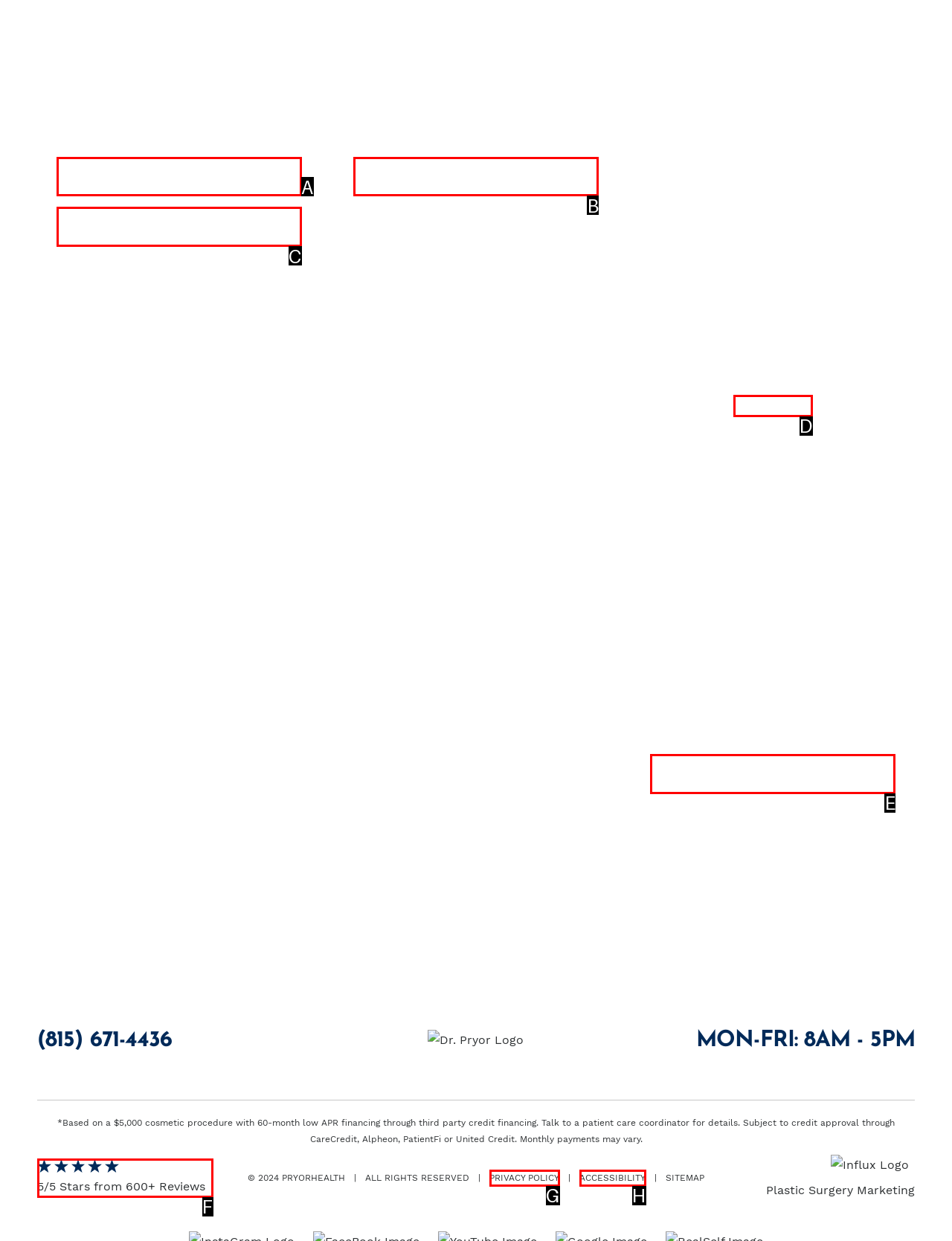Find the HTML element that matches the description: 5/5 Stars from 600+ Reviews
Respond with the corresponding letter from the choices provided.

F